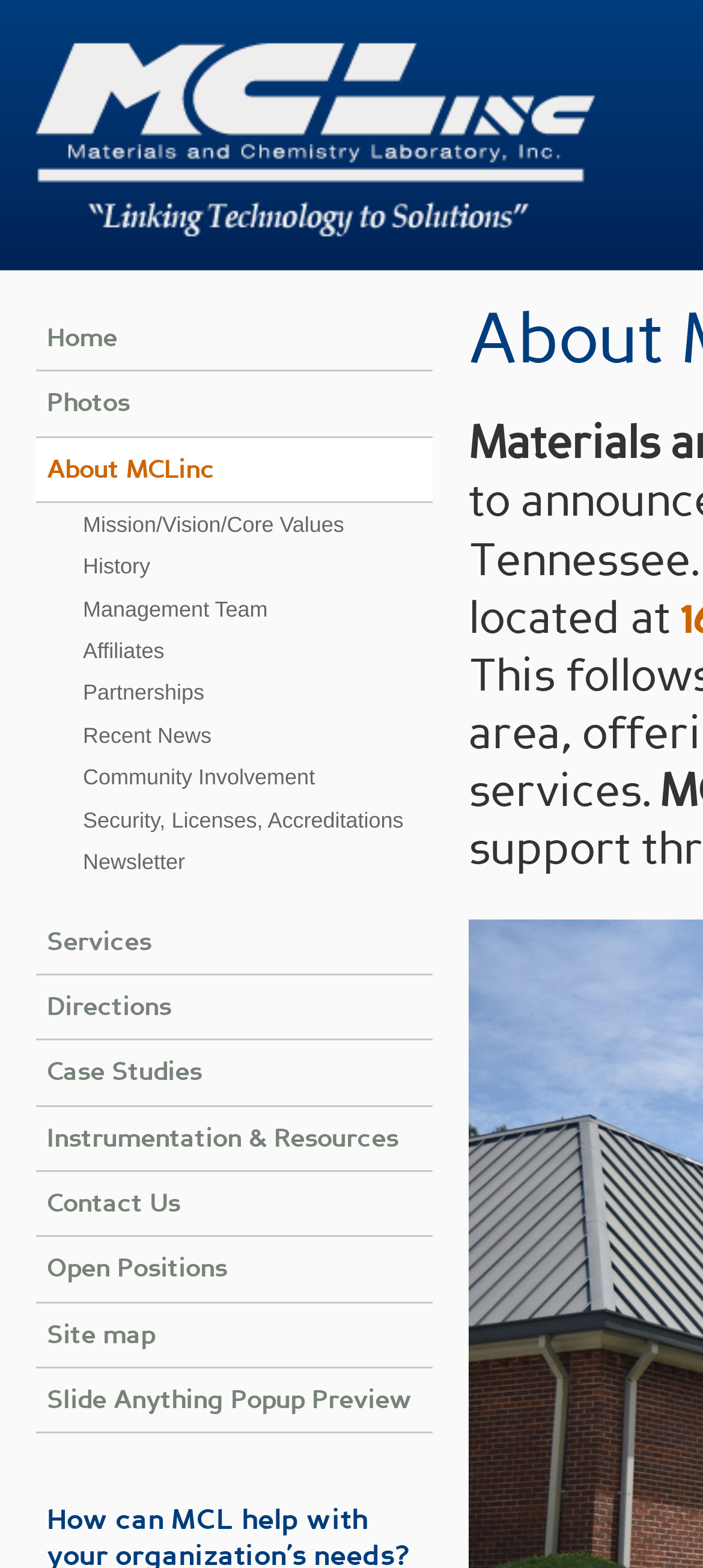Please identify the bounding box coordinates of the clickable element to fulfill the following instruction: "check recent news". The coordinates should be four float numbers between 0 and 1, i.e., [left, top, right, bottom].

[0.077, 0.455, 0.641, 0.482]